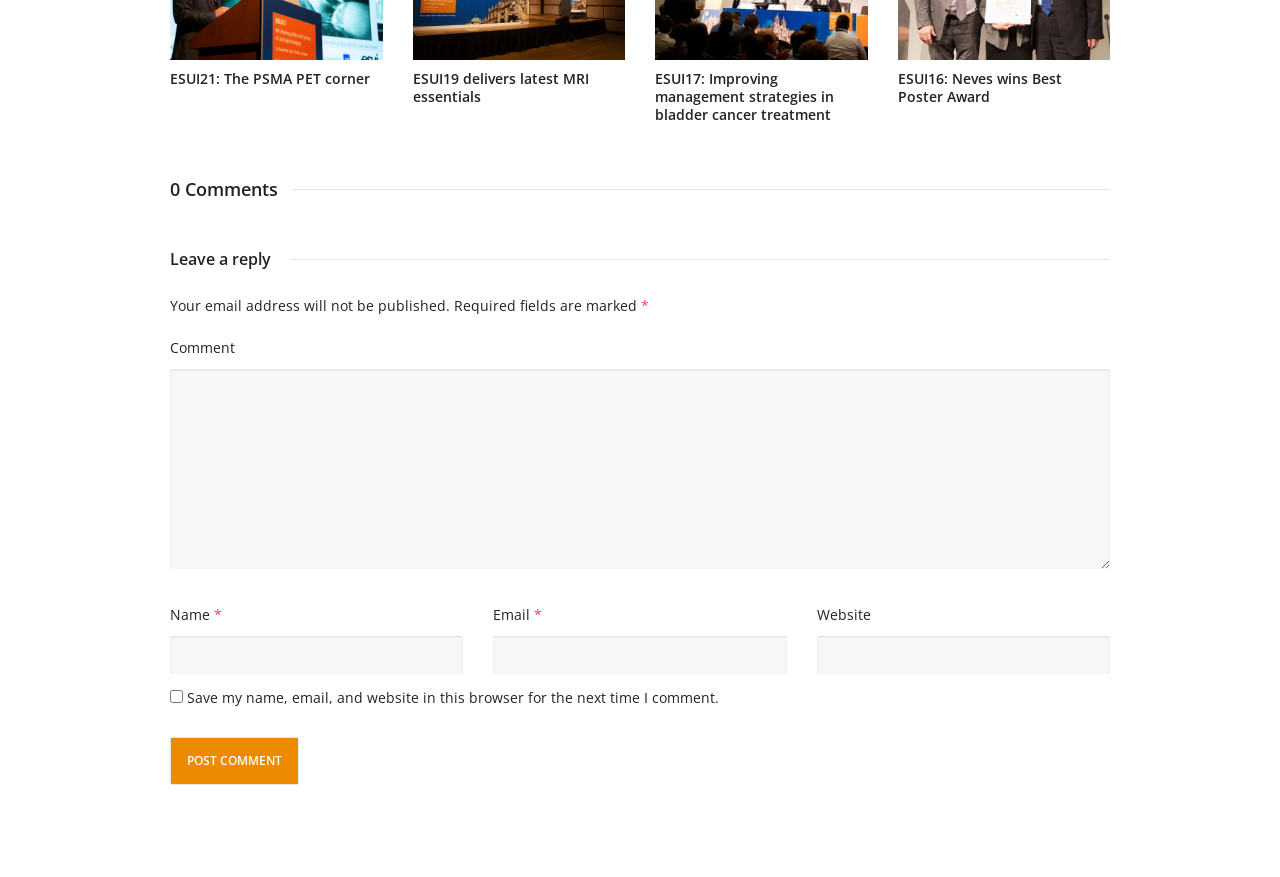Using the format (top-left x, top-left y, bottom-right x, bottom-right y), provide the bounding box coordinates for the described UI element. All values should be floating point numbers between 0 and 1: ESUI21: The PSMA PET corner

[0.133, 0.078, 0.289, 0.1]